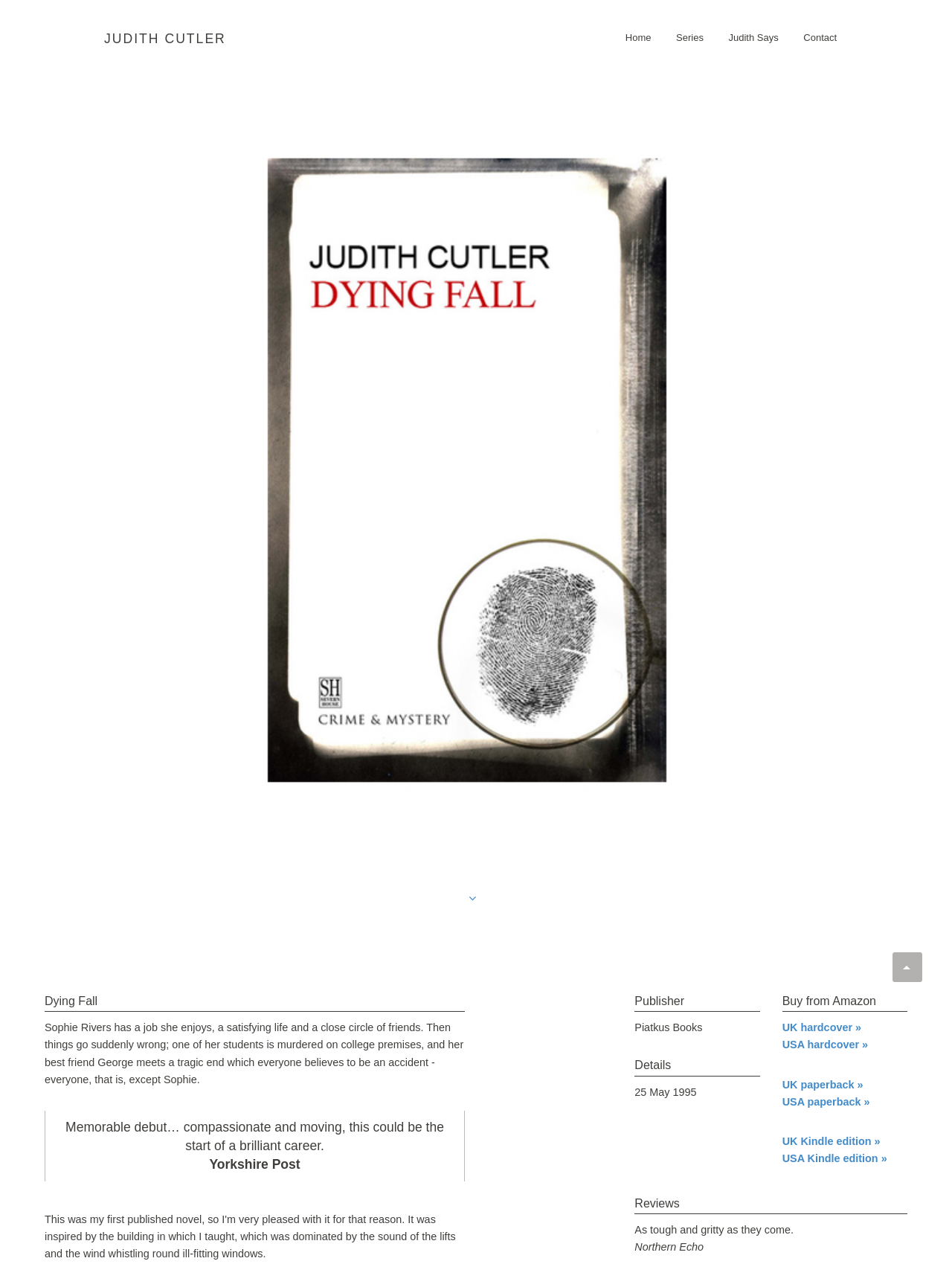Bounding box coordinates are specified in the format (top-left x, top-left y, bottom-right x, bottom-right y). All values are floating point numbers bounded between 0 and 1. Please provide the bounding box coordinate of the region this sentence describes: USA paperback »

[0.822, 0.867, 0.914, 0.876]